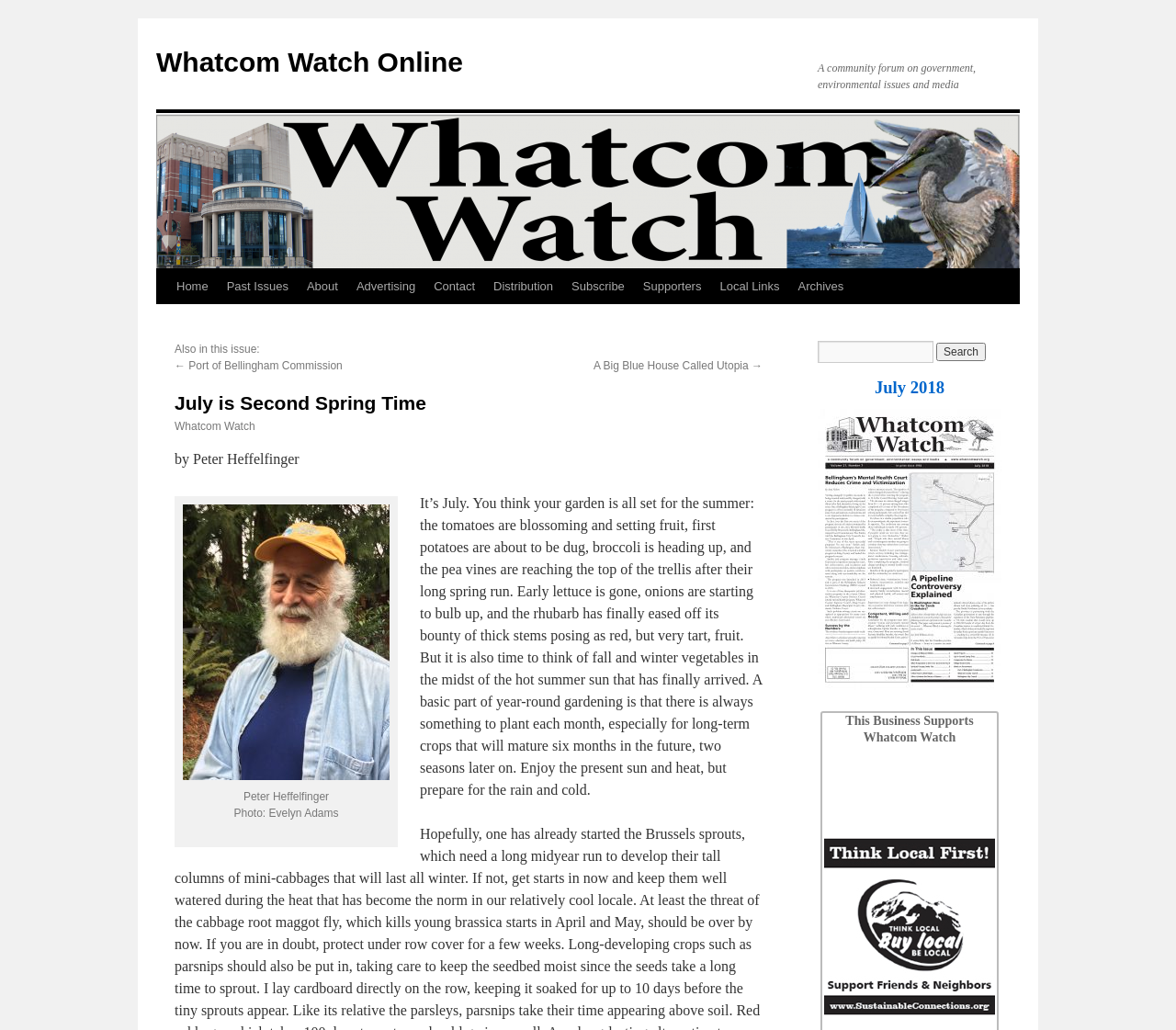What is the name of the photographer who took the photo?
We need a detailed and meticulous answer to the question.

The name of the photographer who took the photo can be found below the photo, where it says 'Photo: Evelyn Adams'. This indicates that Evelyn Adams is the photographer who took the photo.